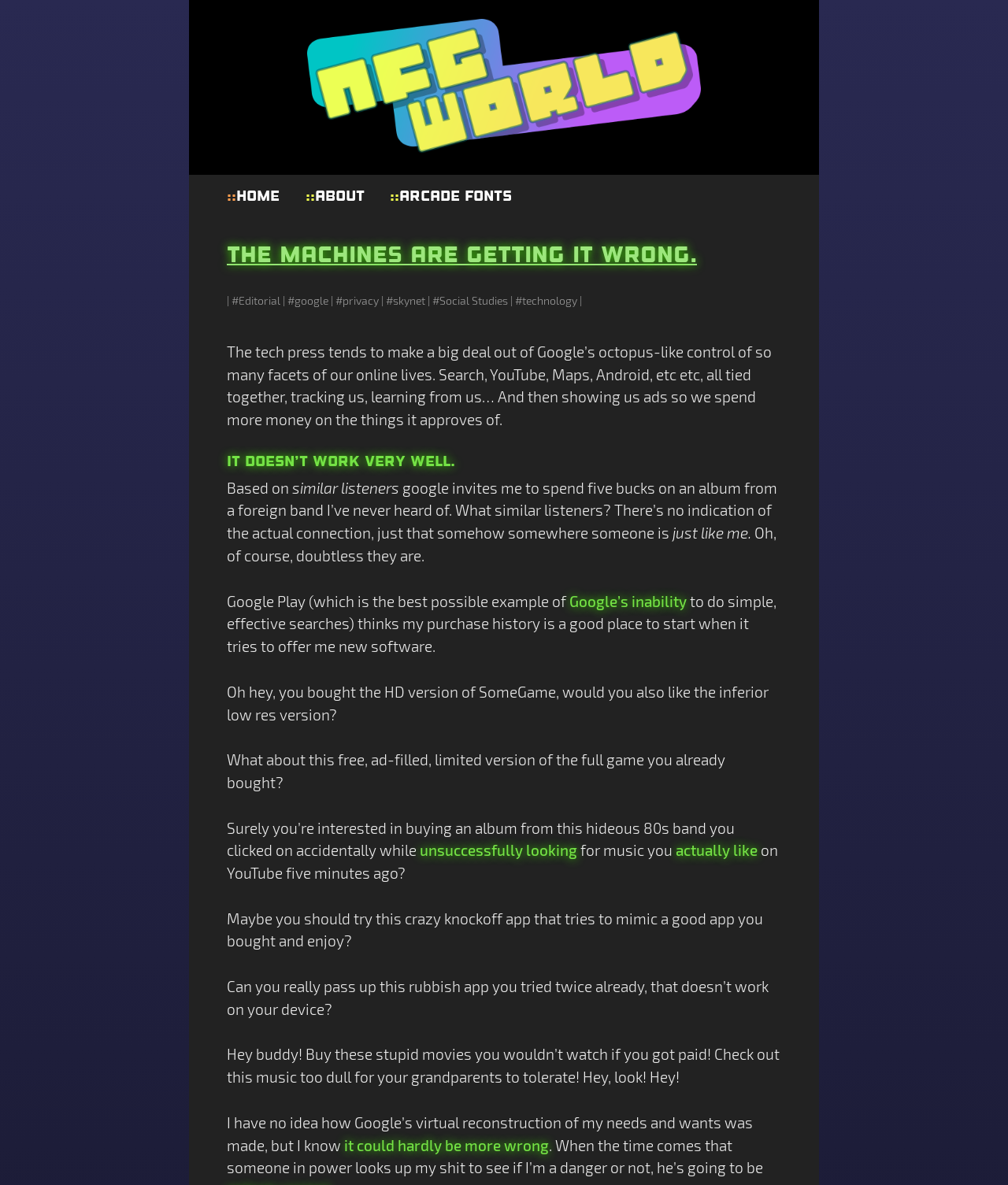Respond to the question below with a single word or phrase:
What is the purpose of the links at the top of the webpage?

Navigation